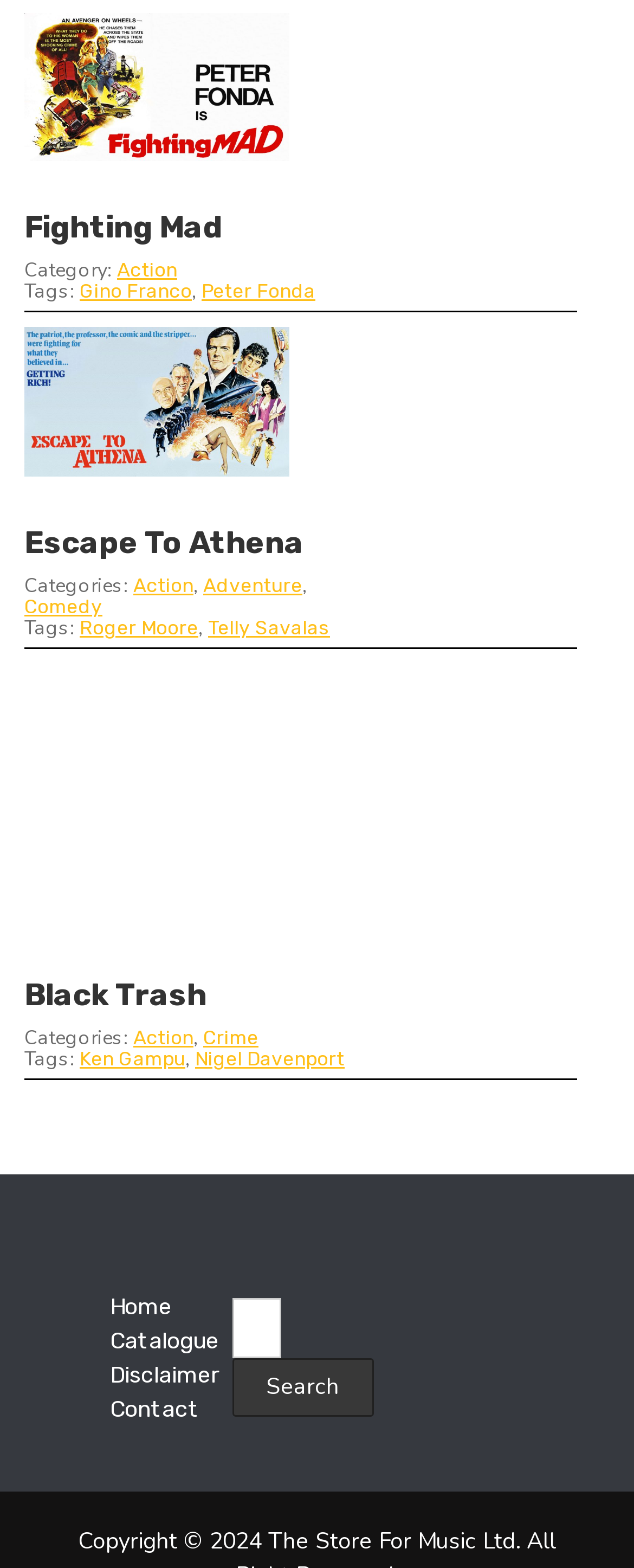Please specify the bounding box coordinates of the region to click in order to perform the following instruction: "Go to the Catalogue page".

[0.173, 0.846, 0.345, 0.864]